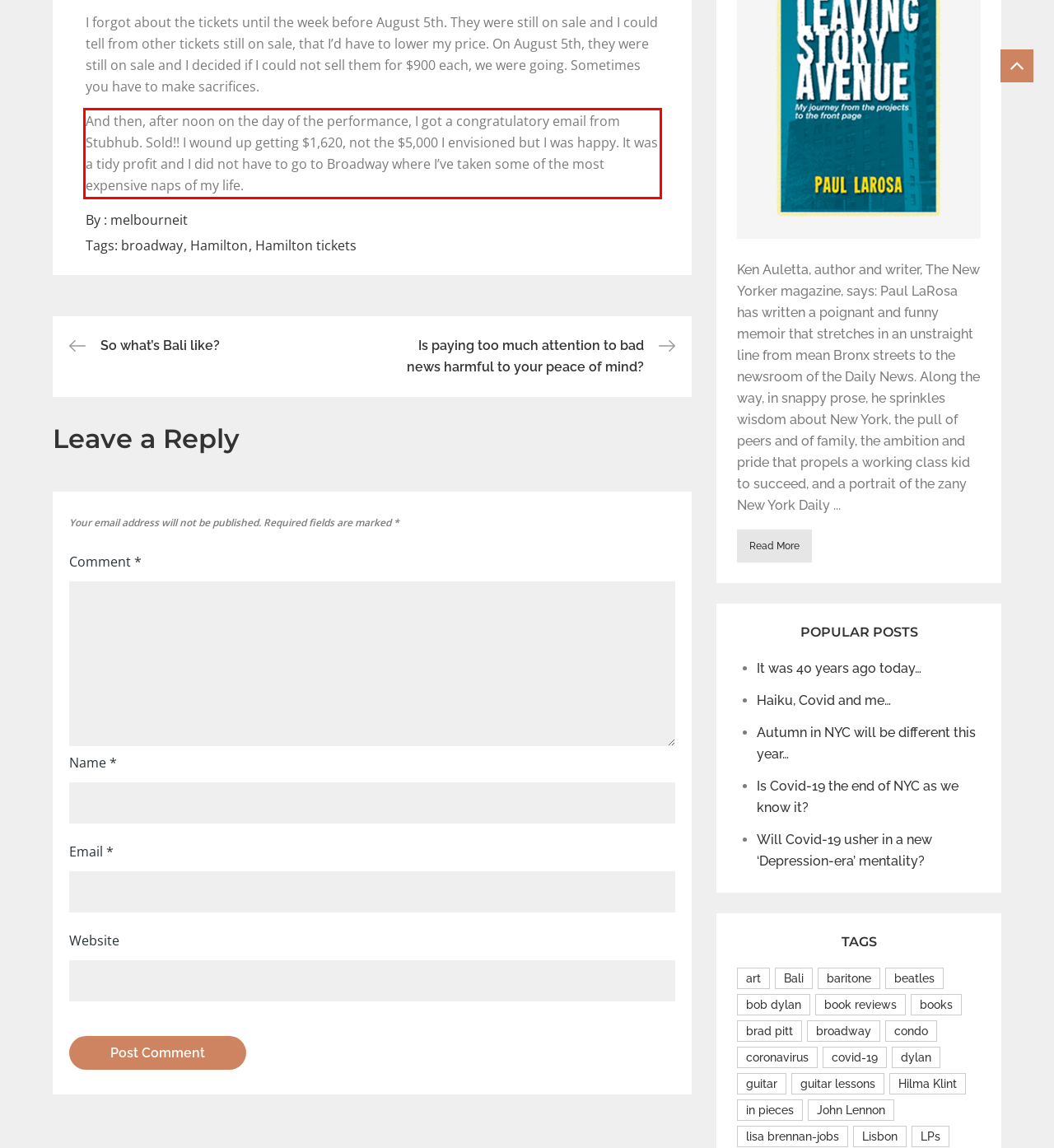Given the screenshot of a webpage, identify the red rectangle bounding box and recognize the text content inside it, generating the extracted text.

And then, after noon on the day of the performance, I got a congratulatory email from Stubhub. Sold!! I wound up getting $1,620, not the $5,000 I envisioned but I was happy. It was a tidy profit and I did not have to go to Broadway where I’ve taken some of the most expensive naps of my life.